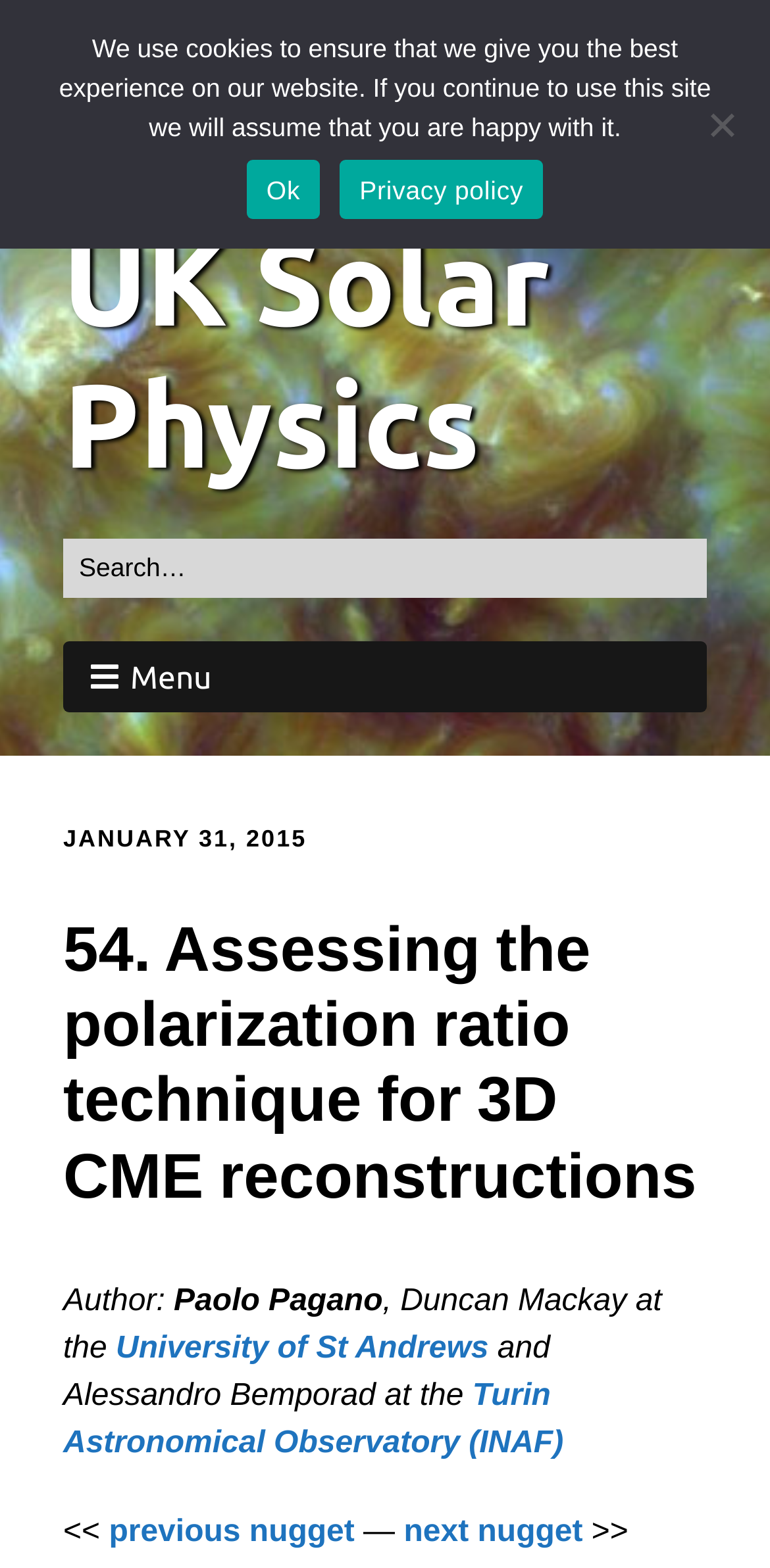Articulate a complete and detailed caption of the webpage elements.

The webpage is about an article titled "54. Assessing the polarization ratio technique for 3D CME reconstructions" on the UK Solar Physics website. At the top, there are three social media links to Facebook, Twitter, and RSS, aligned horizontally. Below them, the website's title "UK Solar Physics" is displayed prominently, with a link to the website's homepage.

On the right side of the page, there is a search bar with a placeholder text "Search for:". Below the search bar, there is a menu button with an icon. When clicked, it expands to reveal a header section with a timestamp "JANUARY 31, 2015" and the article title "54. Assessing the polarization ratio technique for 3D CME reconstructions".

The main content of the page is a blockquote section that contains information about the article's author, Paolo Pagano, and his affiliations with the University of St Andrews and the Turin Astronomical Observatory (INAF). There are also links to navigate to the previous and next articles, labeled as "previous nugget" and "next nugget", respectively.

At the very bottom of the page, there is a cookie notice dialog that informs users about the website's cookie policy. The dialog contains a message, an "Ok" button, a link to the privacy policy, and a "No" button.